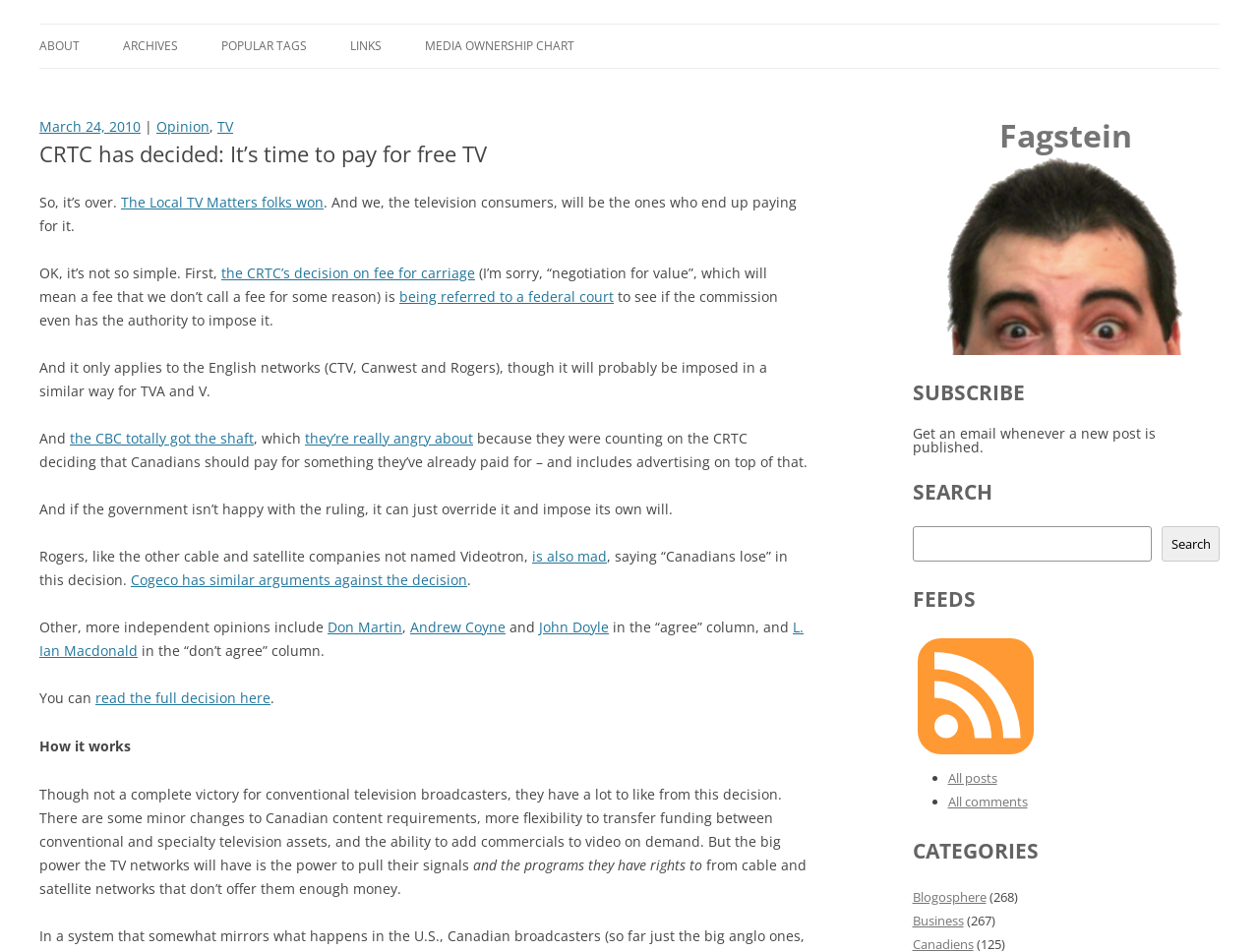How many headings are there in the sidebar?
Using the details shown in the screenshot, provide a comprehensive answer to the question.

In the sidebar, I count four headings: 'Fagstein', 'SUBSCRIBE', 'SEARCH', and 'FEEDS'. These headings appear to organize different sections of the website.